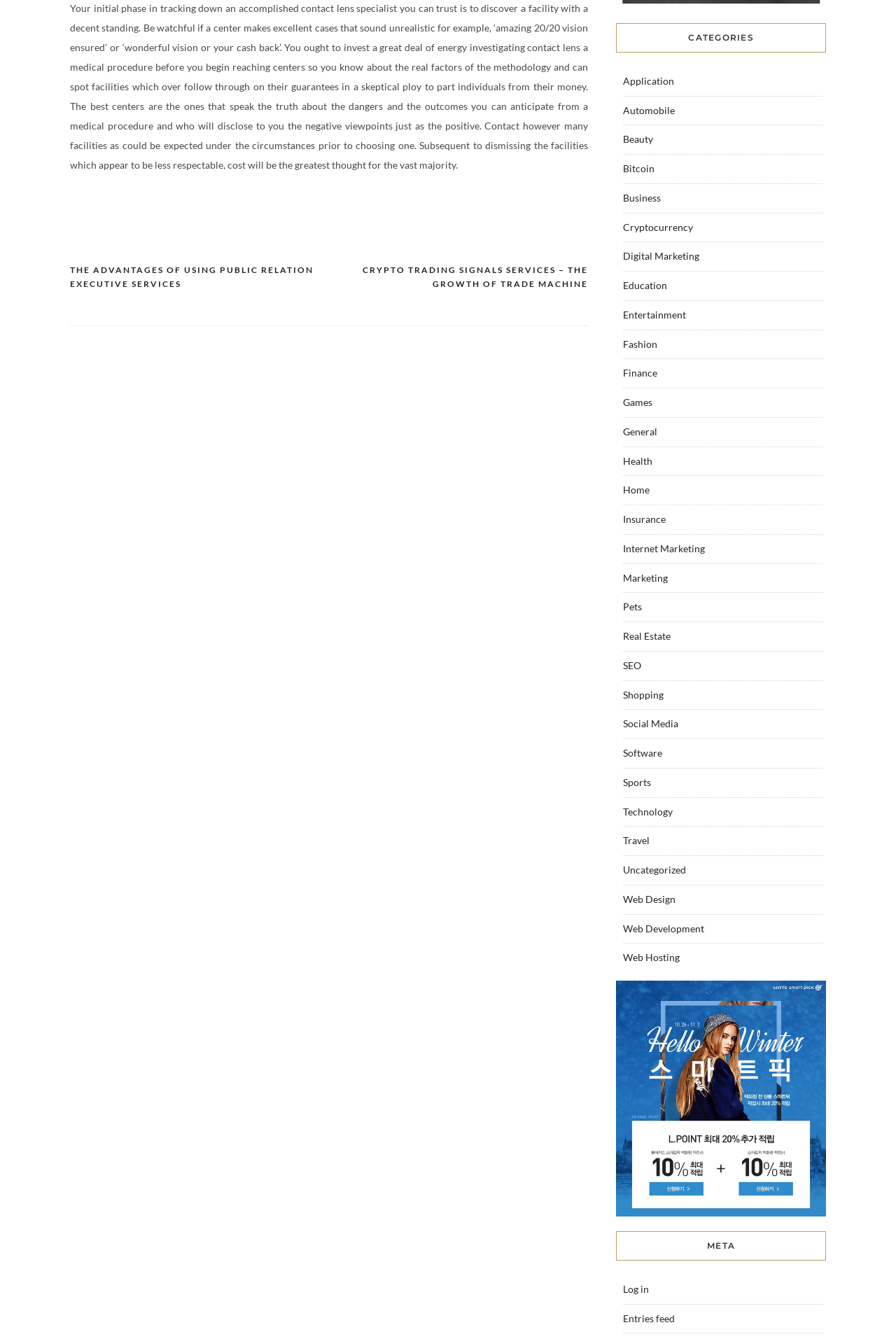Highlight the bounding box of the UI element that corresponds to this description: "Pets".

[0.695, 0.449, 0.716, 0.458]